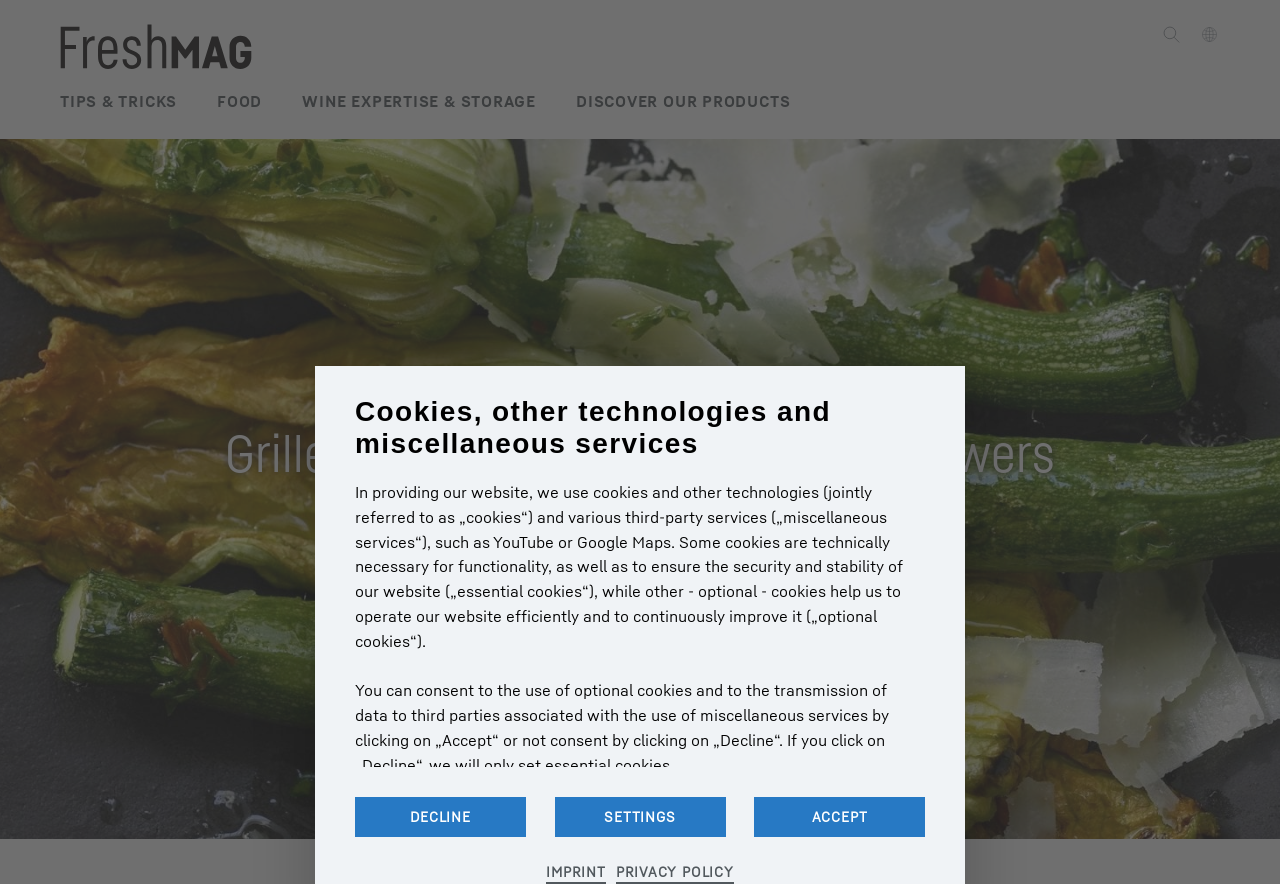Please provide the bounding box coordinates for the element that needs to be clicked to perform the following instruction: "go to PRIVACY POLICY". The coordinates should be given as four float numbers between 0 and 1, i.e., [left, top, right, bottom].

[0.481, 0.975, 0.573, 1.0]